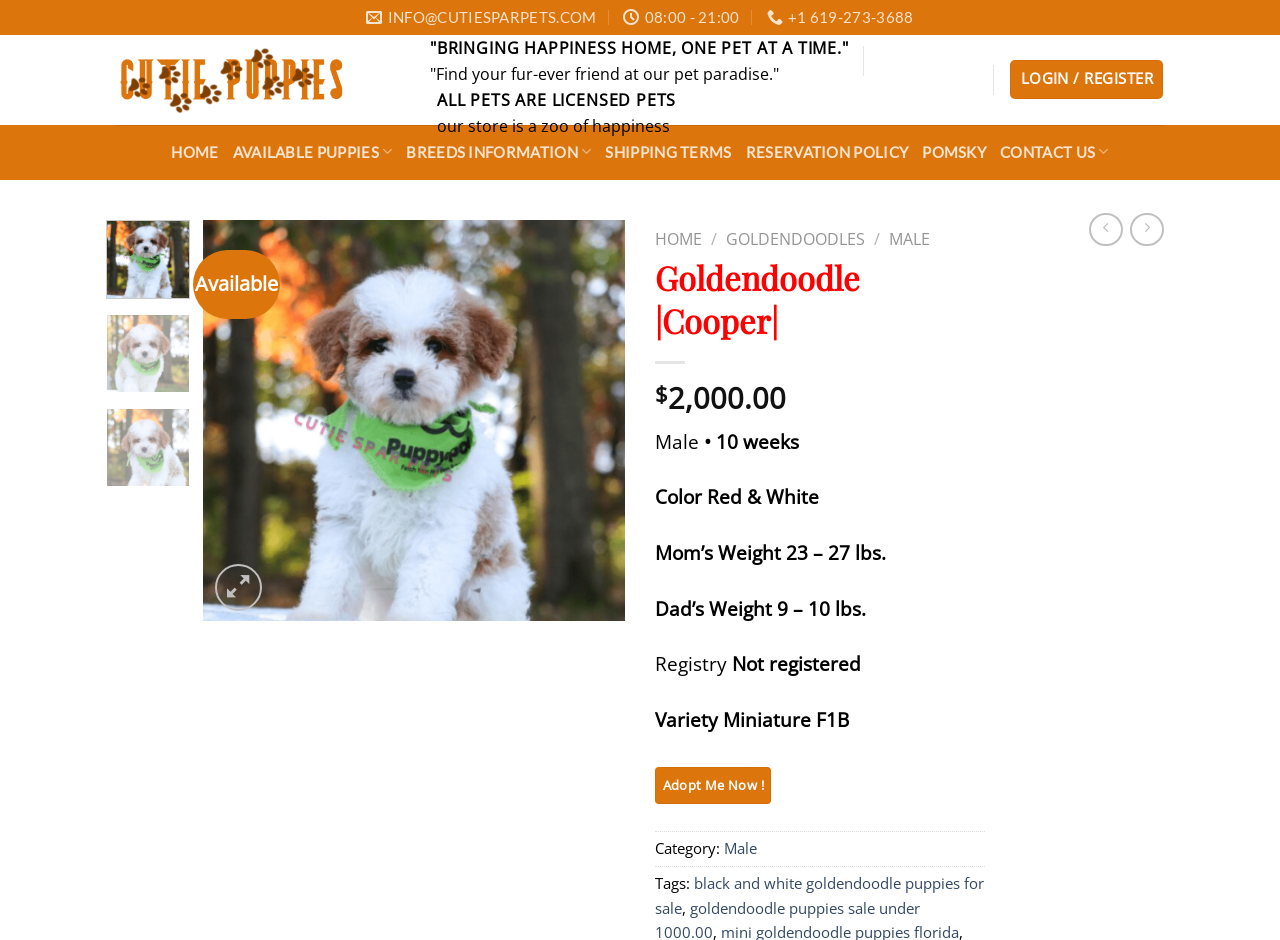What is the weight of the puppy Cooper's mom?
Can you provide an in-depth and detailed response to the question?

I found the weight of the puppy Cooper's mom by looking at the static text element with the content 'Mom’s Weight 23 – 27 lbs.' which is located near the heading element with the content 'Goldendoodle |Cooper|', indicating the weight of the puppy Cooper's mom.